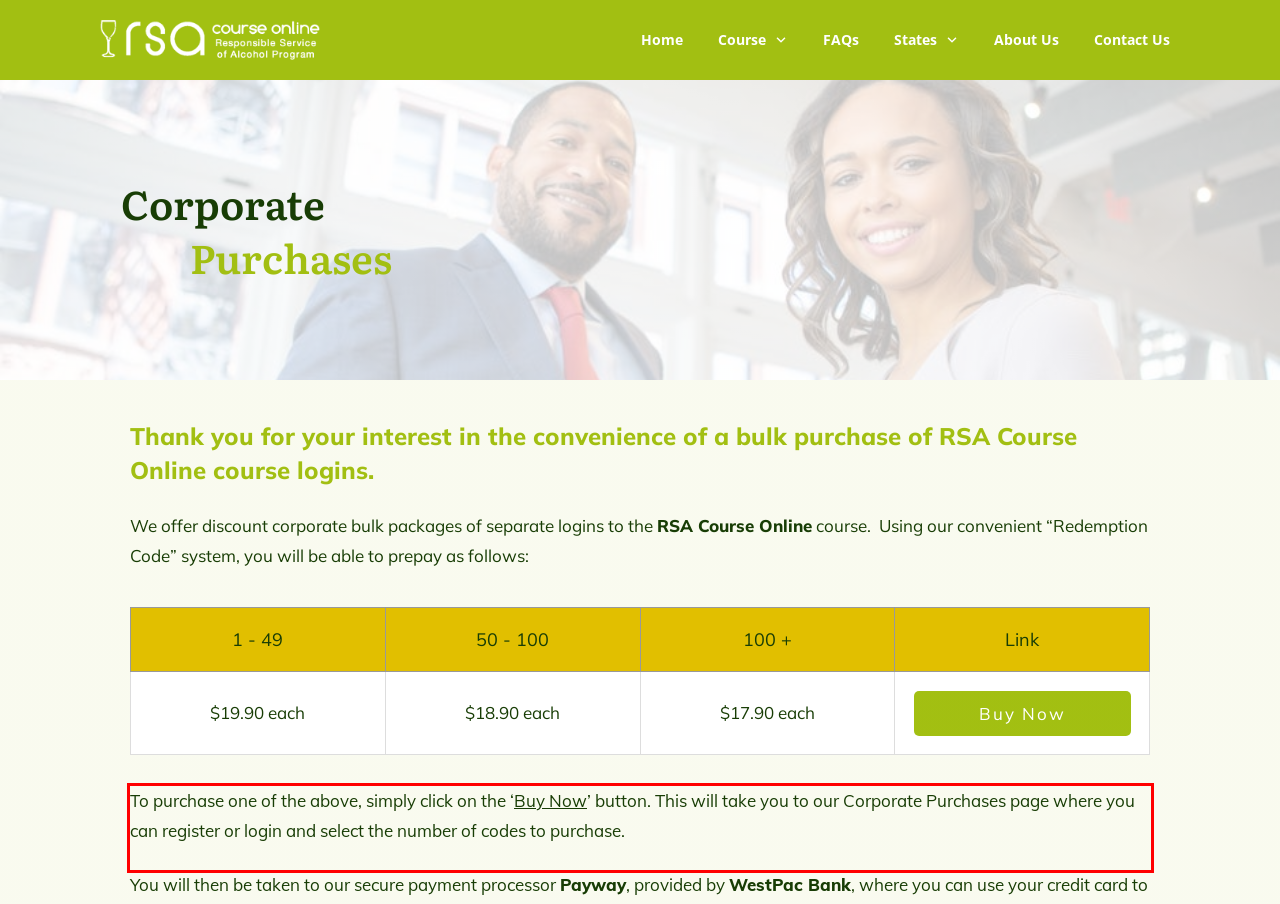Given a webpage screenshot, identify the text inside the red bounding box using OCR and extract it.

To purchase one of the above, simply click on the ‘Buy Now’ button. This will take you to our Corporate Purchases page where you can register or login and select the number of codes to purchase.